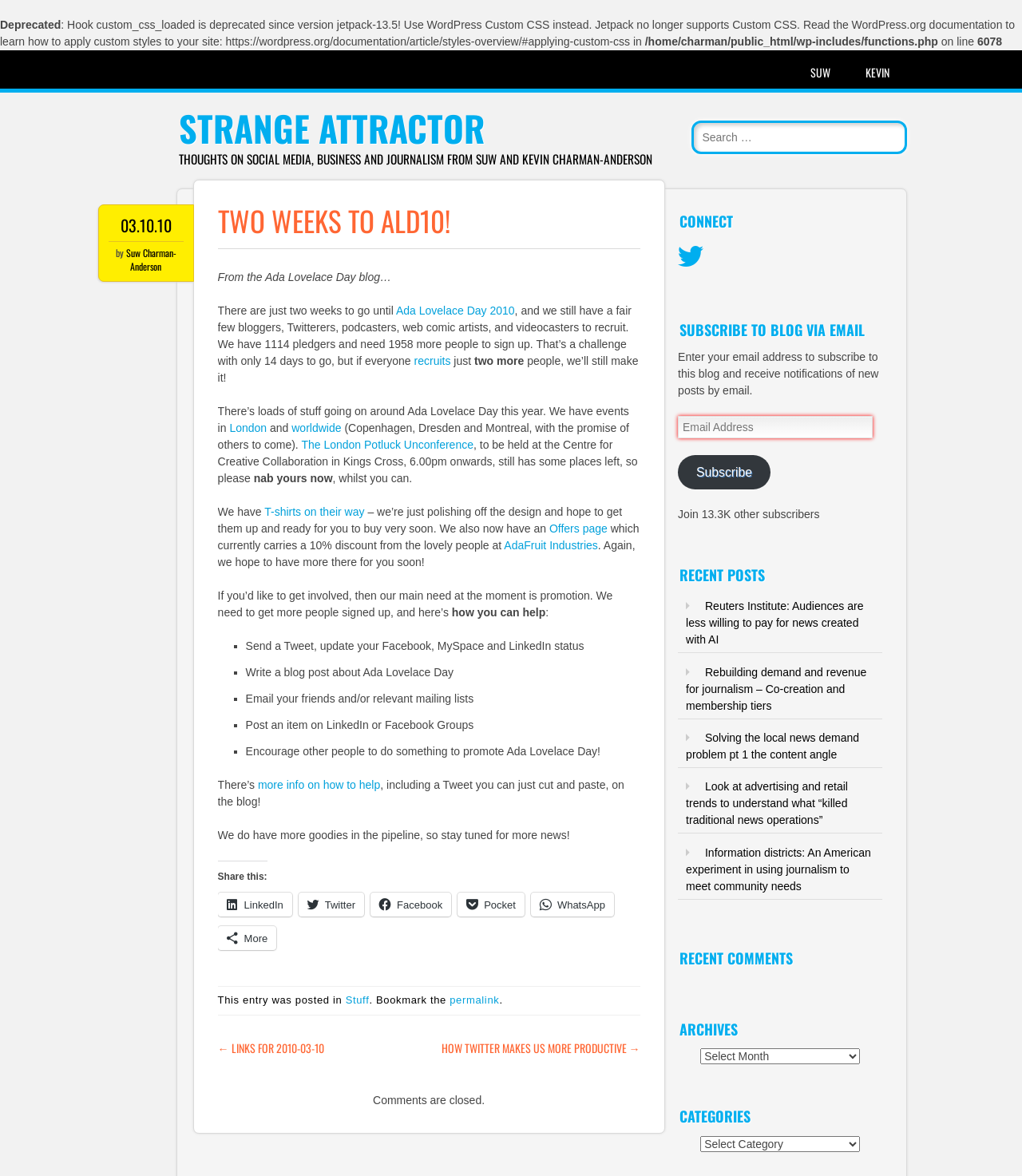Specify the bounding box coordinates (top-left x, top-left y, bottom-right x, bottom-right y) of the UI element in the screenshot that matches this description: Strange Attractor

[0.175, 0.087, 0.474, 0.131]